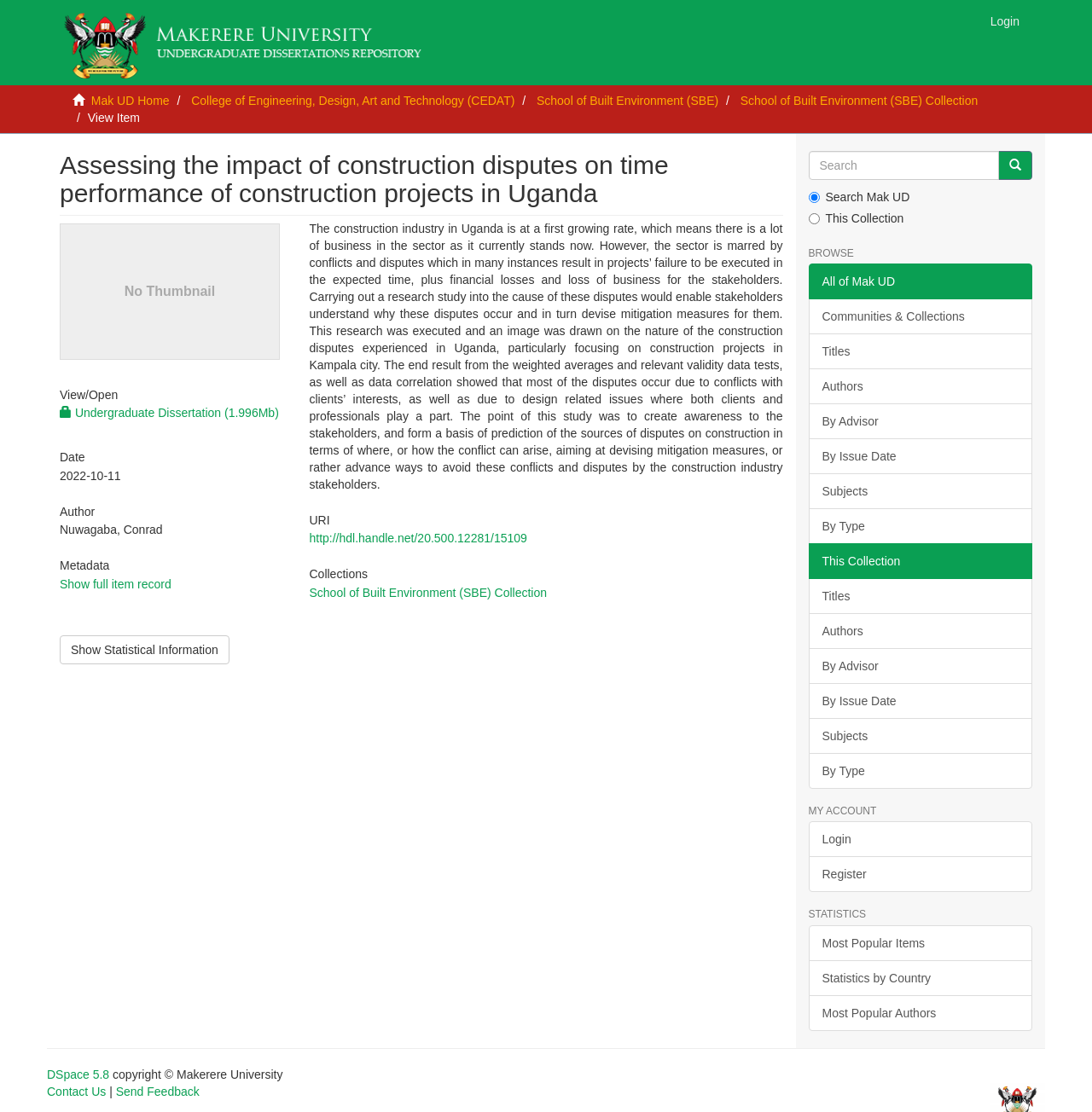What is the title of the dissertation?
Can you provide an in-depth and detailed response to the question?

The title of the dissertation can be found in the heading element with the text 'Assessing the impact of construction disputes on time performance of construction projects in Uganda'.